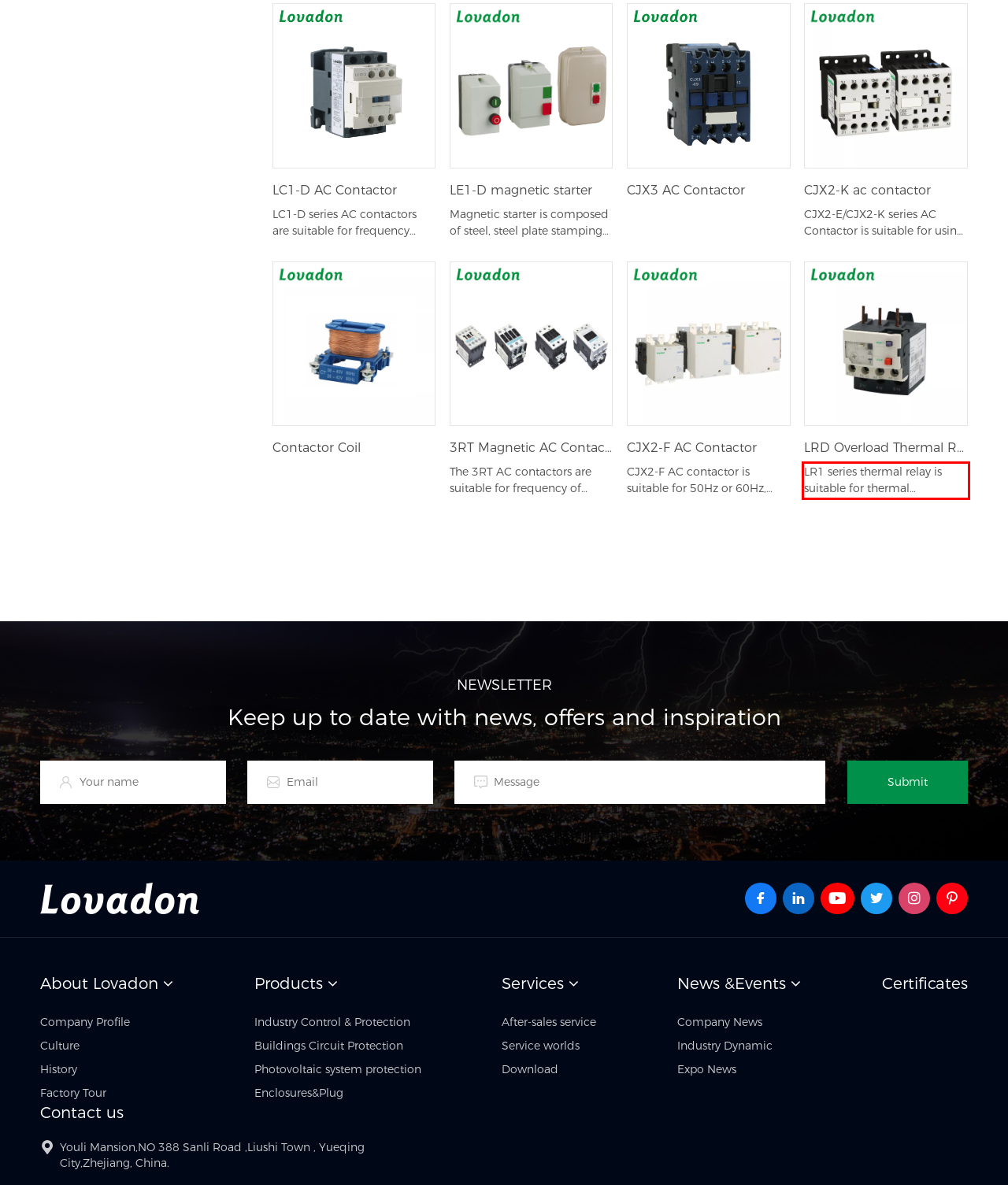Given a screenshot of a webpage containing a red bounding box, perform OCR on the text within this red bounding box and provide the text content.

LR1 series thermal relay is suitable for thermal protection in the circuit with AC 50 or 60Hz, voltage up to 660V, motor···